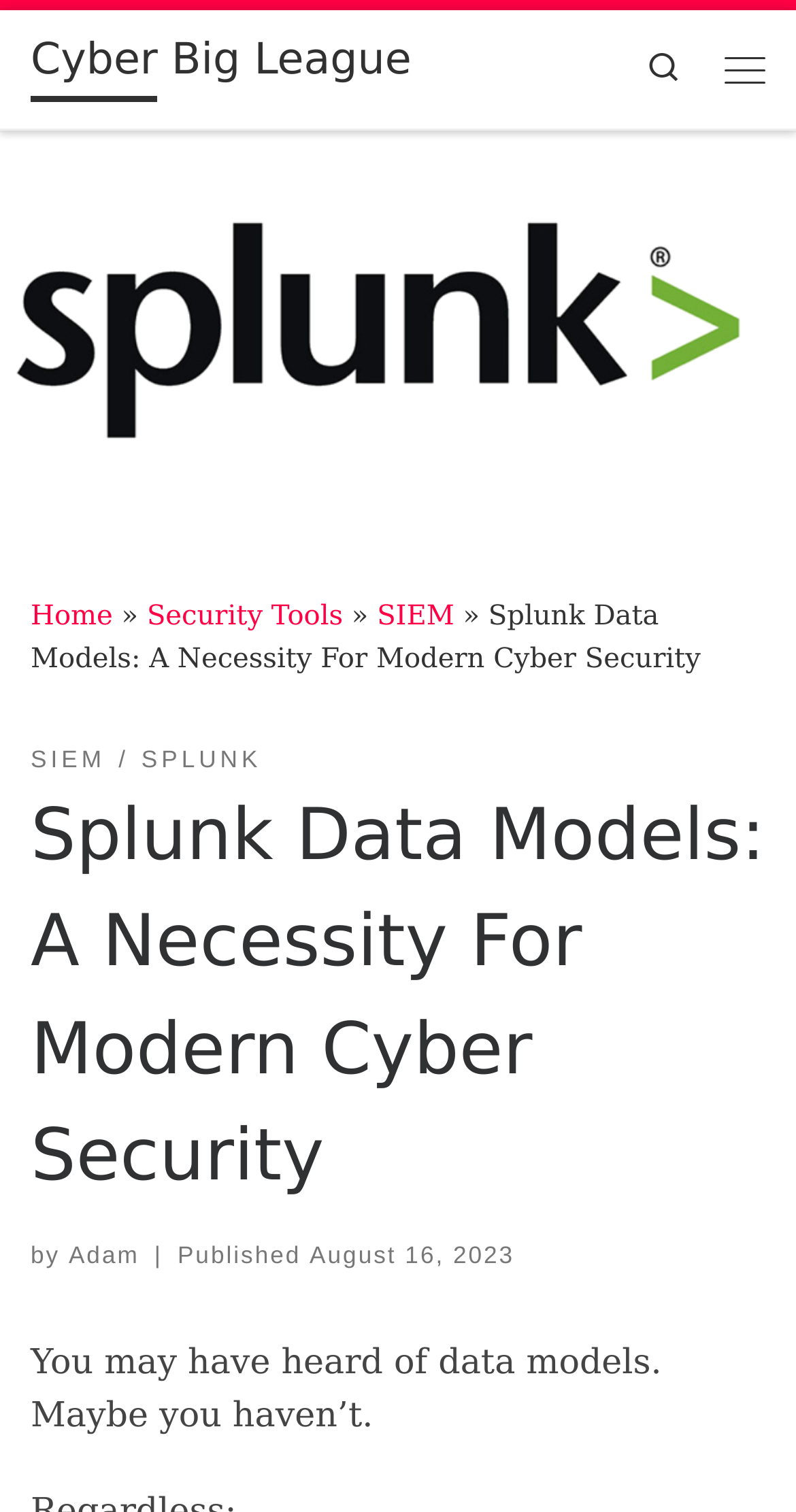What is the name of the website?
Can you provide a detailed and comprehensive answer to the question?

I determined the answer by looking at the link 'Cyber Big League' at the top of the webpage, which suggests that it is the name of the website.